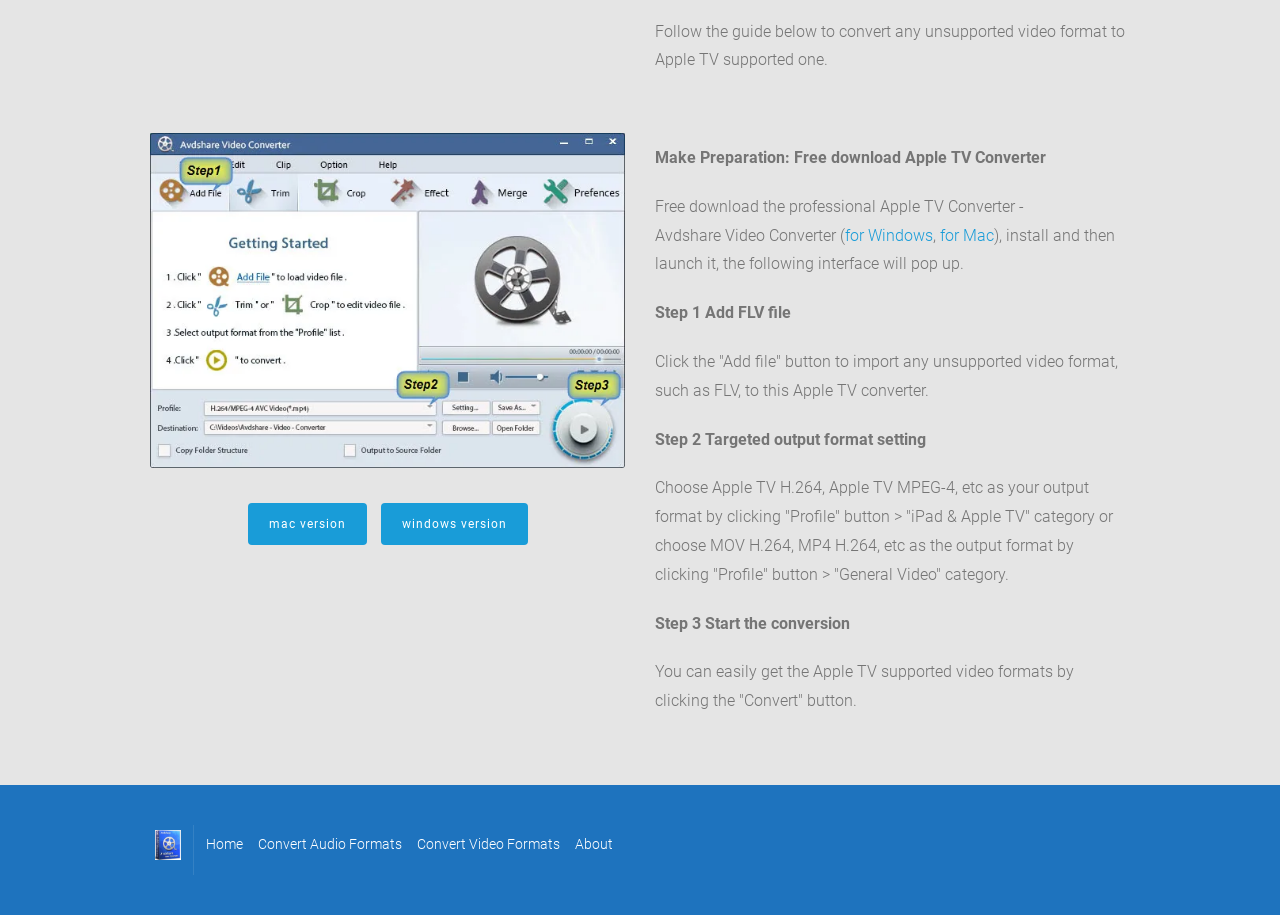Determine the bounding box coordinates for the area you should click to complete the following instruction: "Click the 'Convert Video Formats' link".

[0.326, 0.909, 0.438, 0.936]